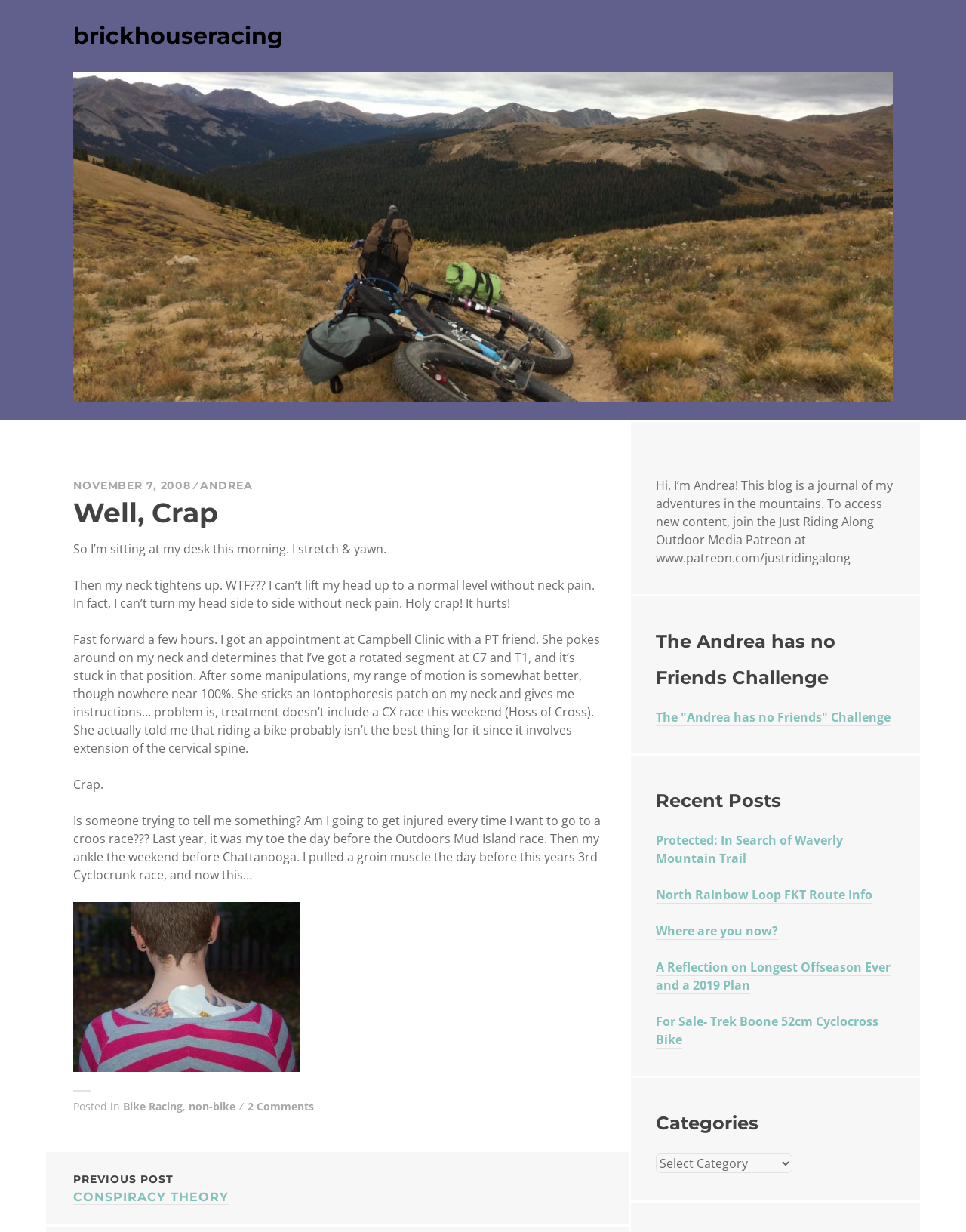Detail the features and information presented on the webpage.

This webpage appears to be a personal blog, with the main content area taking up most of the screen. At the top, there is a heading "brickhouseracing" and a link with the same text, situated near the top left corner of the page. Below this, there is a link with no text, spanning almost the entire width of the page.

The main article section begins with a header "Well, Crap" and is followed by a series of paragraphs describing the author's experience with neck pain. The text is divided into five blocks, with the first block describing the author's morning routine and the sudden onset of neck pain. The subsequent blocks detail the author's visit to a physical therapist, the diagnosis, and the treatment plan.

To the right of the article section, there is a sidebar with several headings and links. The first heading is "POST NAVIGATION", followed by a link to a previous post titled "CONSPIRACY THEORY". Below this, there is a brief introduction to the author, Andrea, and an invitation to join the Just Riding Along Outdoor Media Patreon.

The sidebar continues with several headings, including "The Andrea has no Friends Challenge", "Recent Posts", and "Categories". Under "Recent Posts", there are five links to other articles on the blog, with titles such as "Protected: In Search of Waverly Mountain Trail" and "A Reflection on Longest Offseason Ever and a 2019 Plan". The "Categories" section features a combobox with a dropdown menu.

At the bottom of the article section, there is a link with the text "2 Comments", indicating that there are comments on the post. There is also an image situated below the article text, although its content is not described.